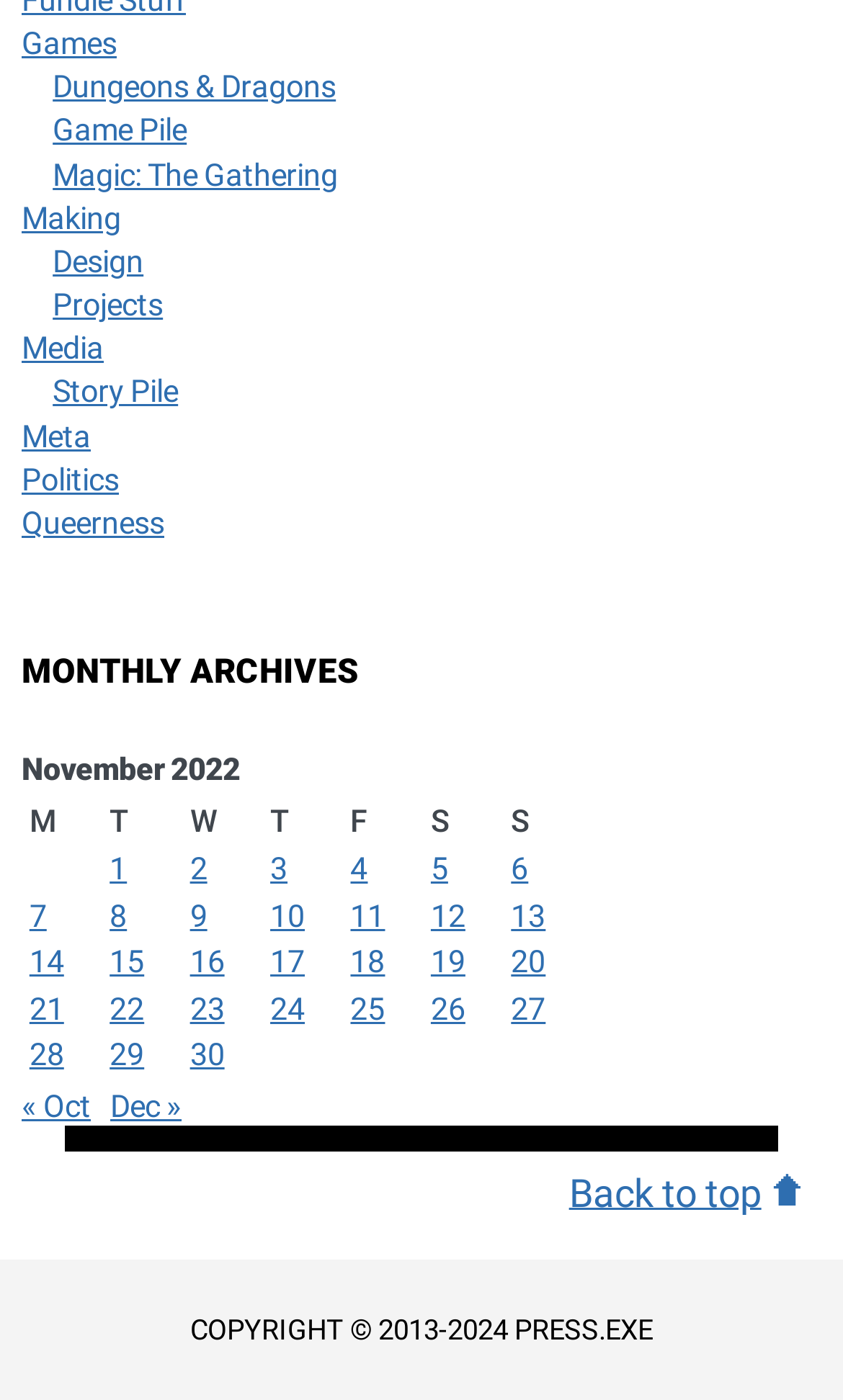Based on the element description t, identify the bounding box of the UI element in the given webpage screenshot. The coordinates should be in the format (top-left x, top-left y, bottom-right x, bottom-right y) and must be between 0 and 1.

None